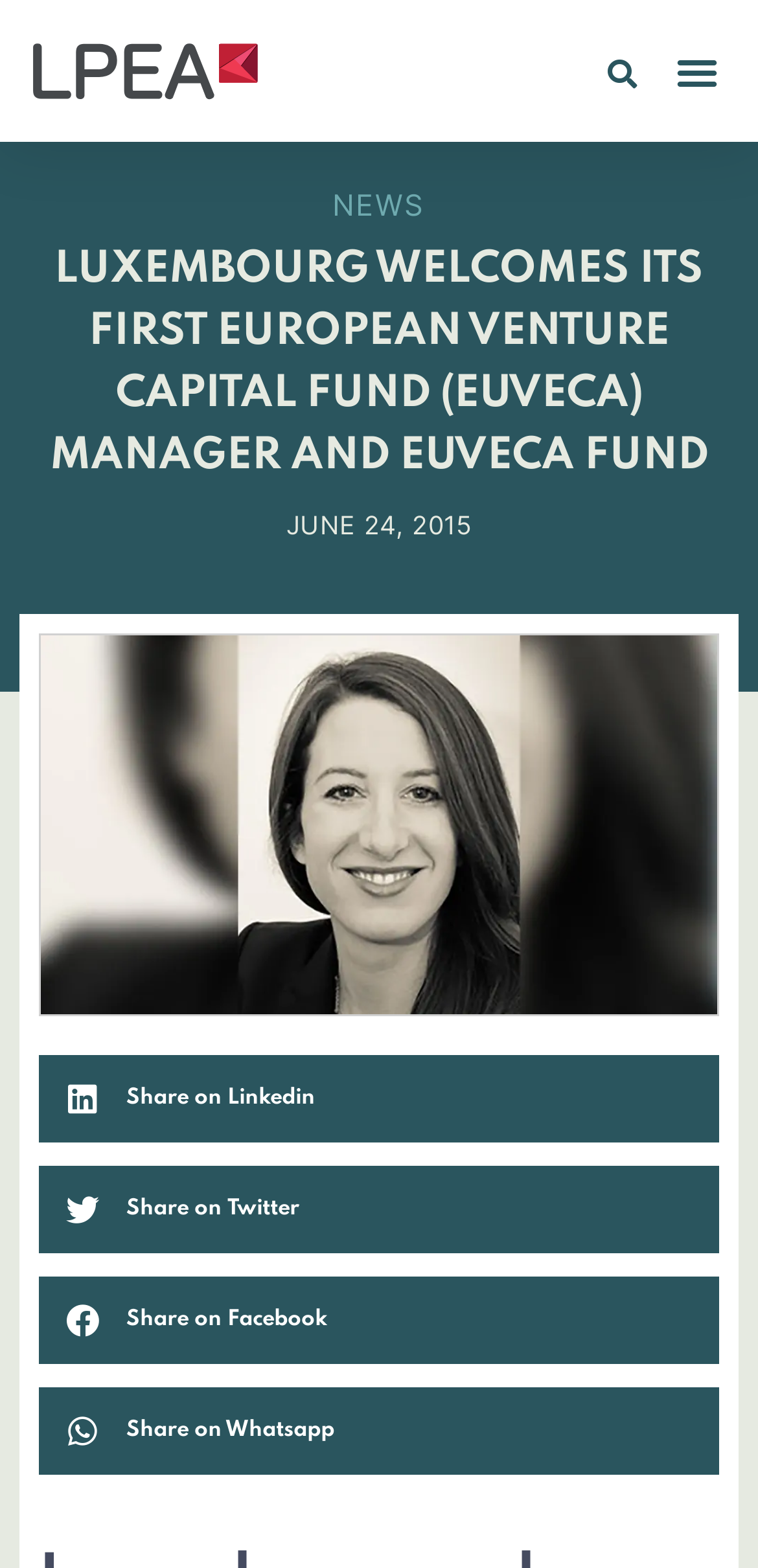Give a one-word or short phrase answer to the question: 
What is the date of the news?

JUNE 24, 2015